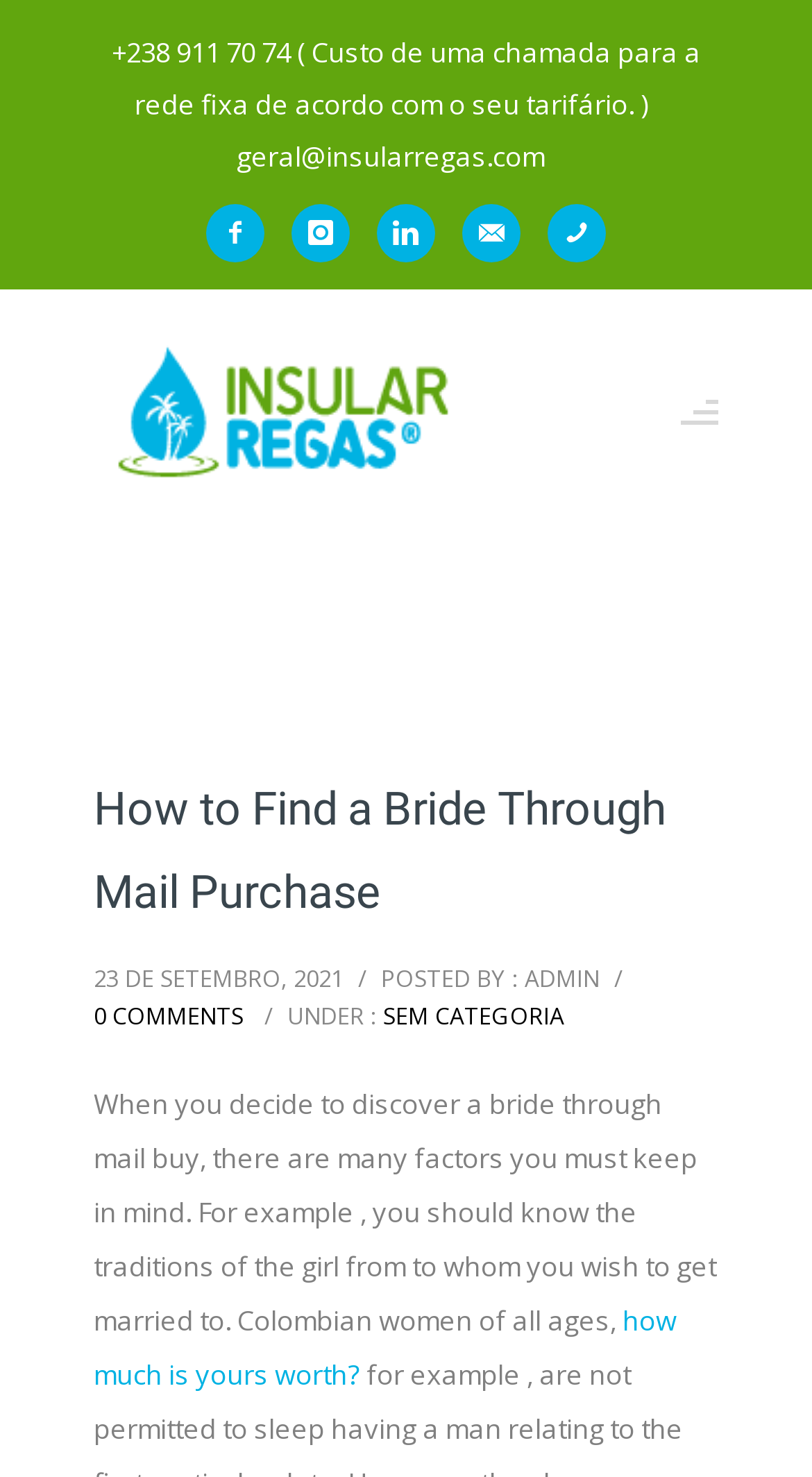Please identify the coordinates of the bounding box that should be clicked to fulfill this instruction: "follow the link to how much is yours worth?".

[0.115, 0.881, 0.833, 0.943]